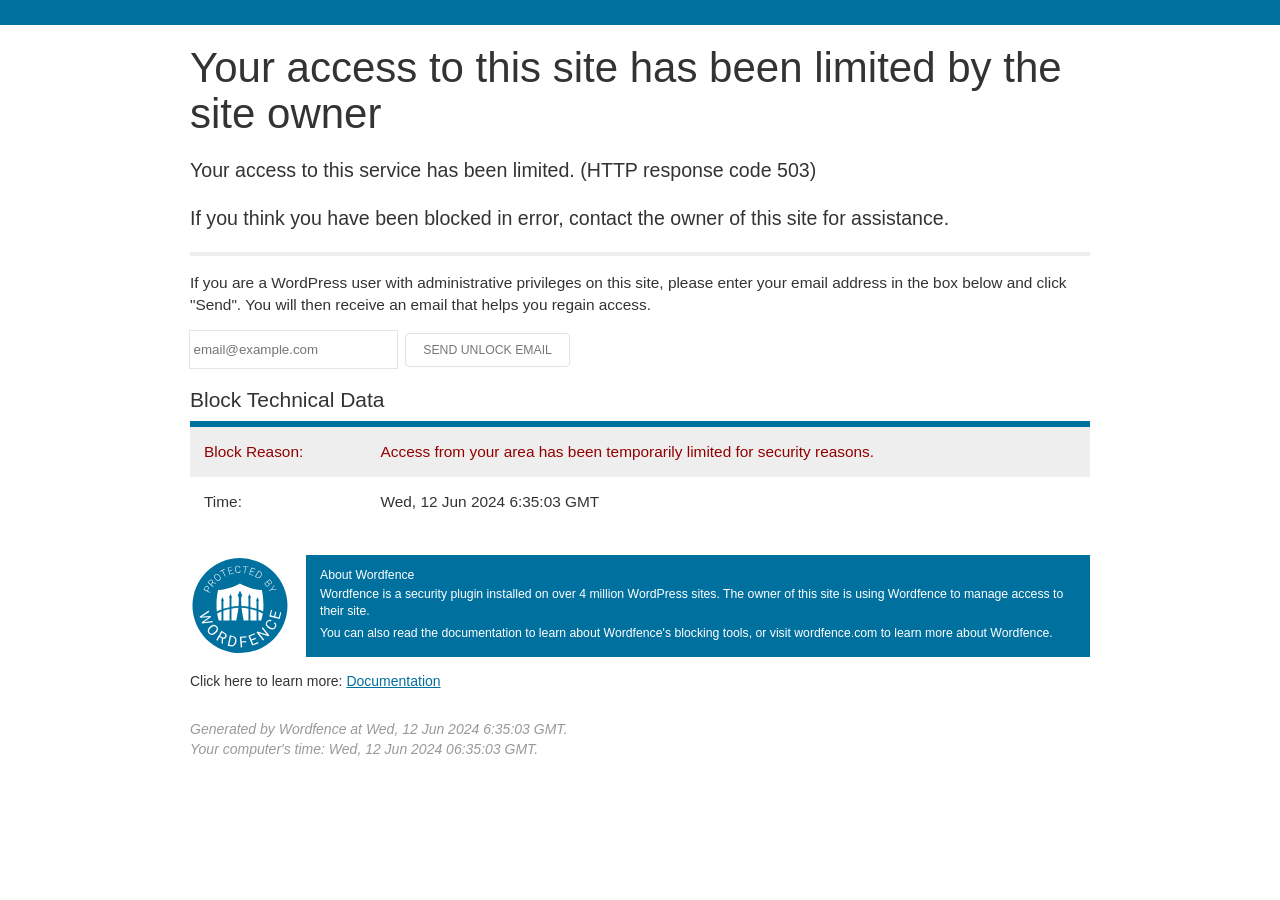Please answer the following question as detailed as possible based on the image: 
What is the reason for the site access limitation?

The reason for the site access limitation is mentioned in the table under 'Block Technical Data' section, where it is stated that 'Access from your area has been temporarily limited for security reasons.'